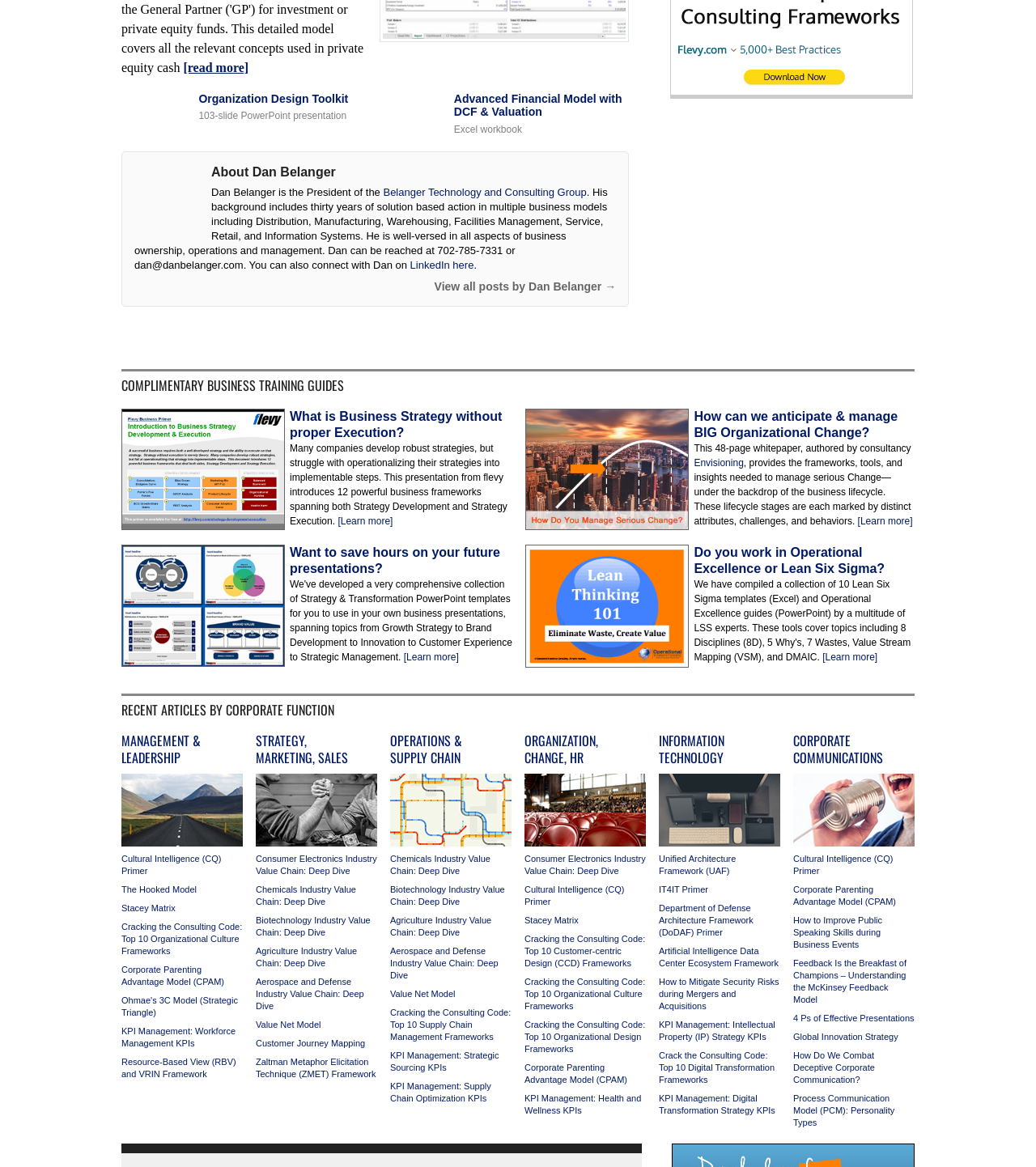Identify the bounding box coordinates of the clickable region necessary to fulfill the following instruction: "view all posts by Dan Belanger". The bounding box coordinates should be four float numbers between 0 and 1, i.e., [left, top, right, bottom].

[0.419, 0.24, 0.595, 0.251]